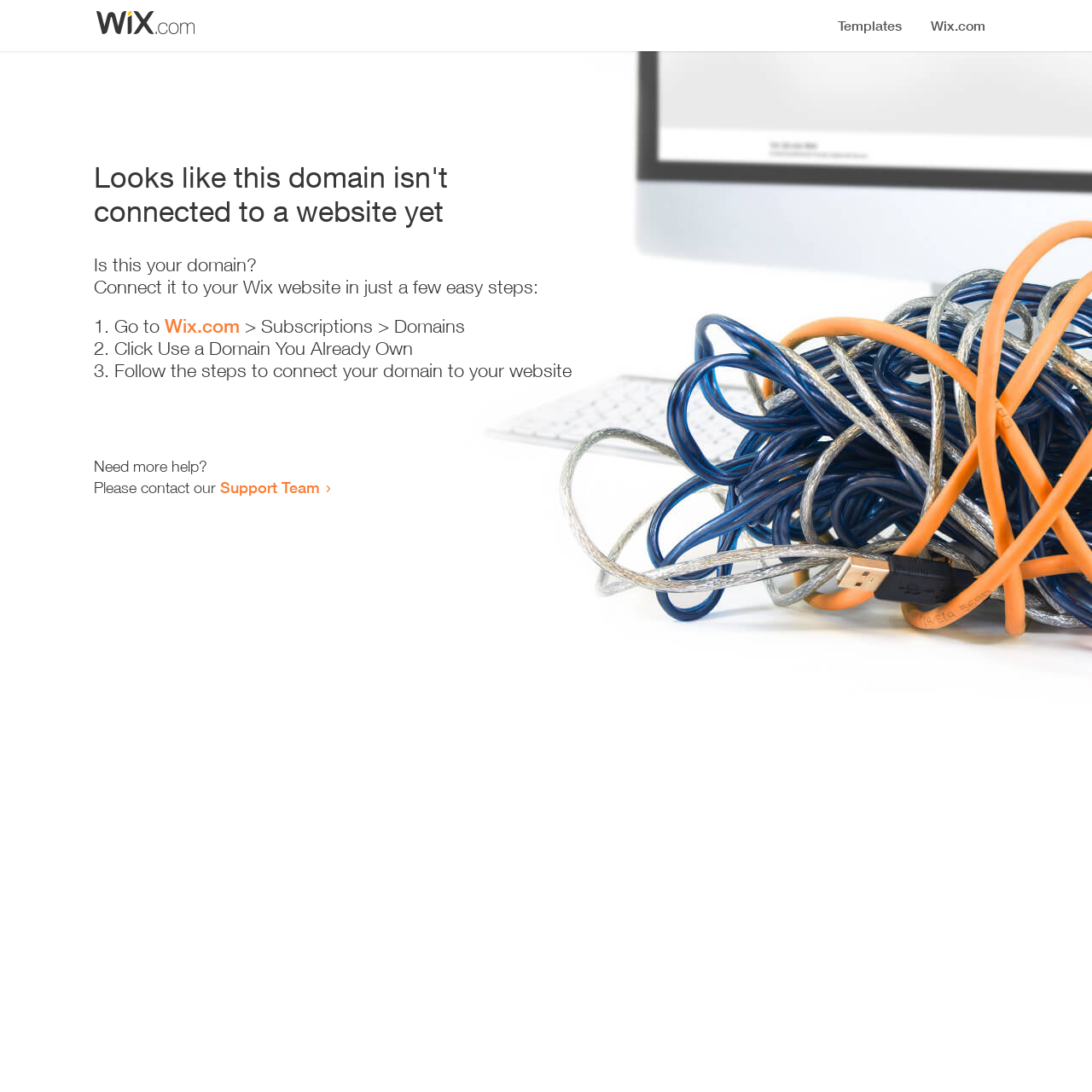Where can I get more help?
Please use the image to deliver a detailed and complete answer.

The webpage provides a text 'Need more help?' followed by 'Please contact our Support Team', which indicates that the Support Team is the place to get more help.